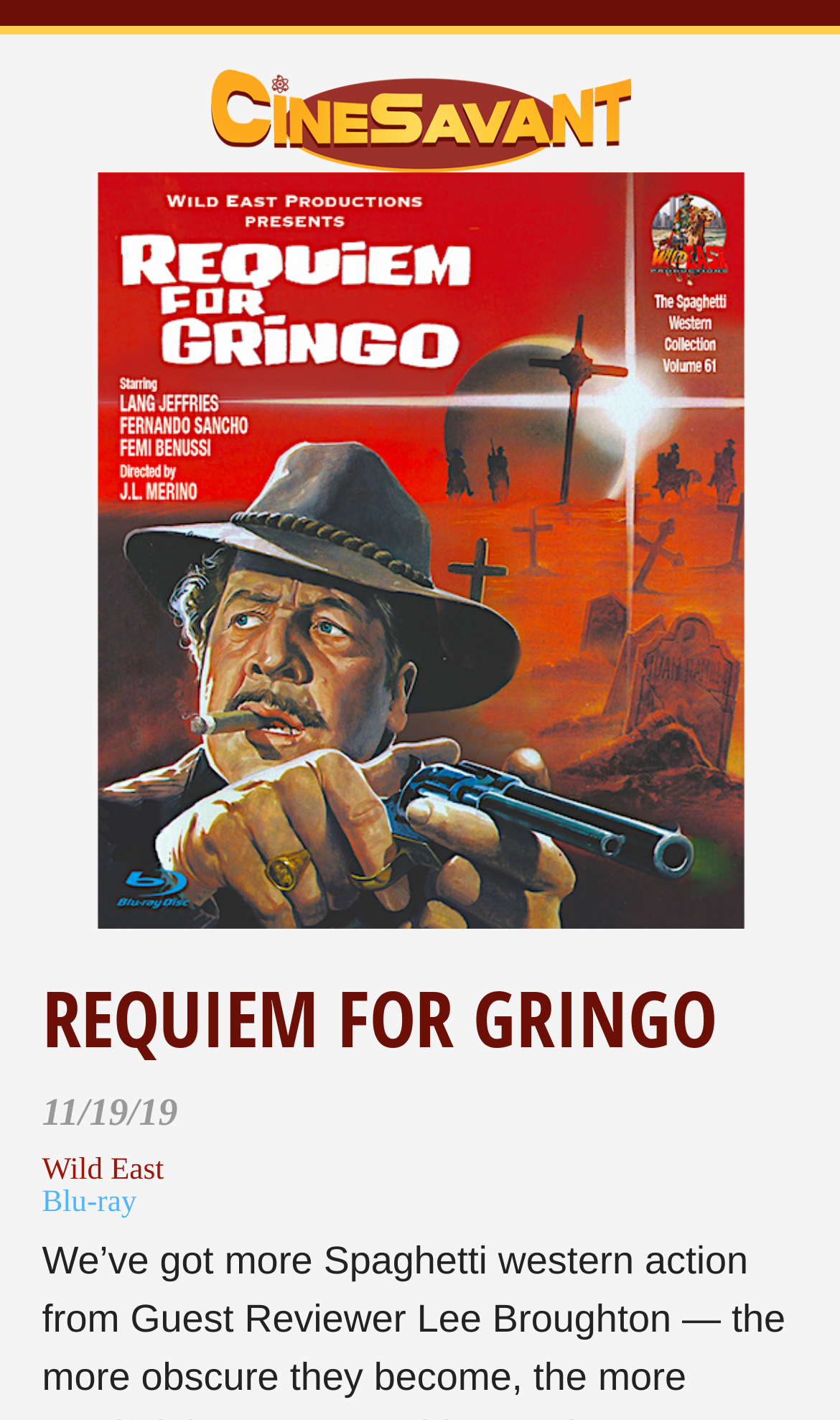Articulate a complete and detailed caption of the webpage elements.

The webpage is about a movie review, specifically "Requiem for Gringo". At the top, there is a link to "CineSavant" accompanied by an image with the same name, taking up about half of the screen width. Below this, there is a "Skip to content" link.

The main content area begins with a link that takes up most of the screen width, accompanied by an image. Above this link, there is a heading that reads "REQUIEM FOR GRINGO 11/19/19". Below the heading, there is a link to "REQUIEM FOR GRINGO" that takes up about 80% of the screen width. 

Further down, there are two static text elements, "Wild East" and "Blu-ray", positioned one below the other, taking up about 15% of the screen width.